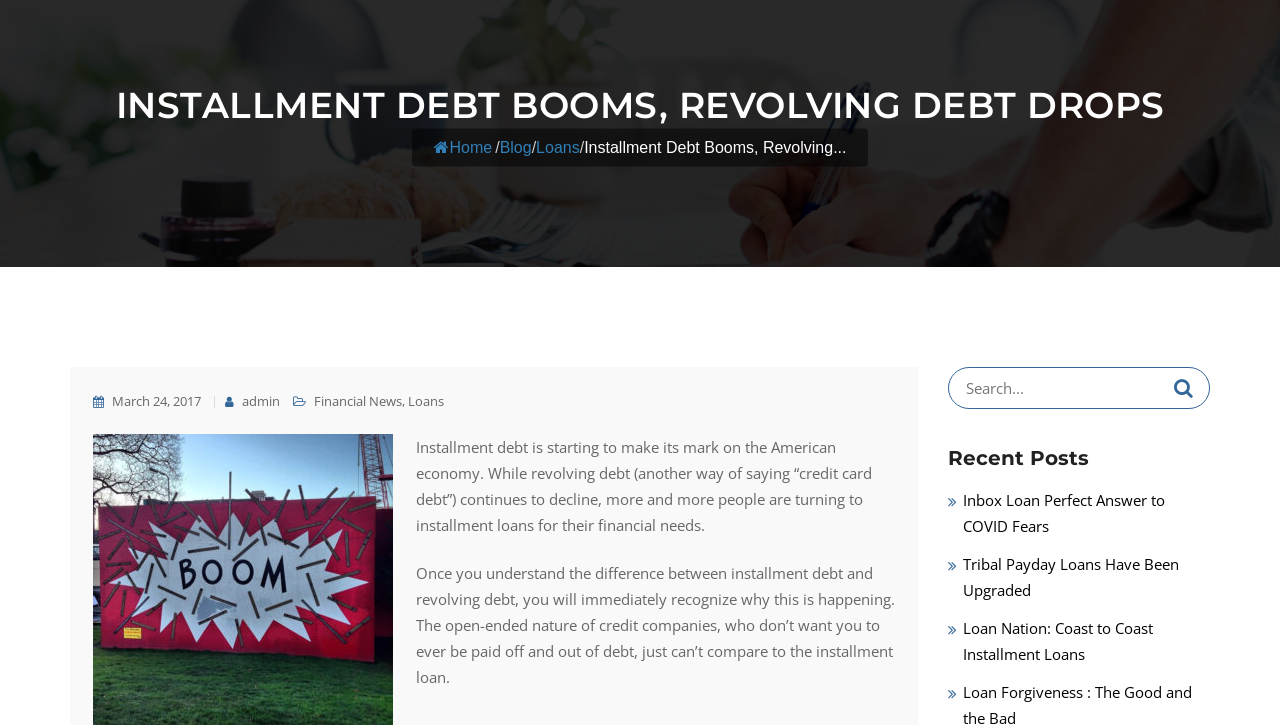Look at the image and give a detailed response to the following question: How many recent posts are listed on the webpage?

The webpage lists three recent posts, namely 'Inbox Loan Perfect Answer to COVID Fears', 'Tribal Payday Loans Have Been Upgraded', and 'Loan Nation: Coast to Coast Installment Loans', under the heading 'Recent Posts'.